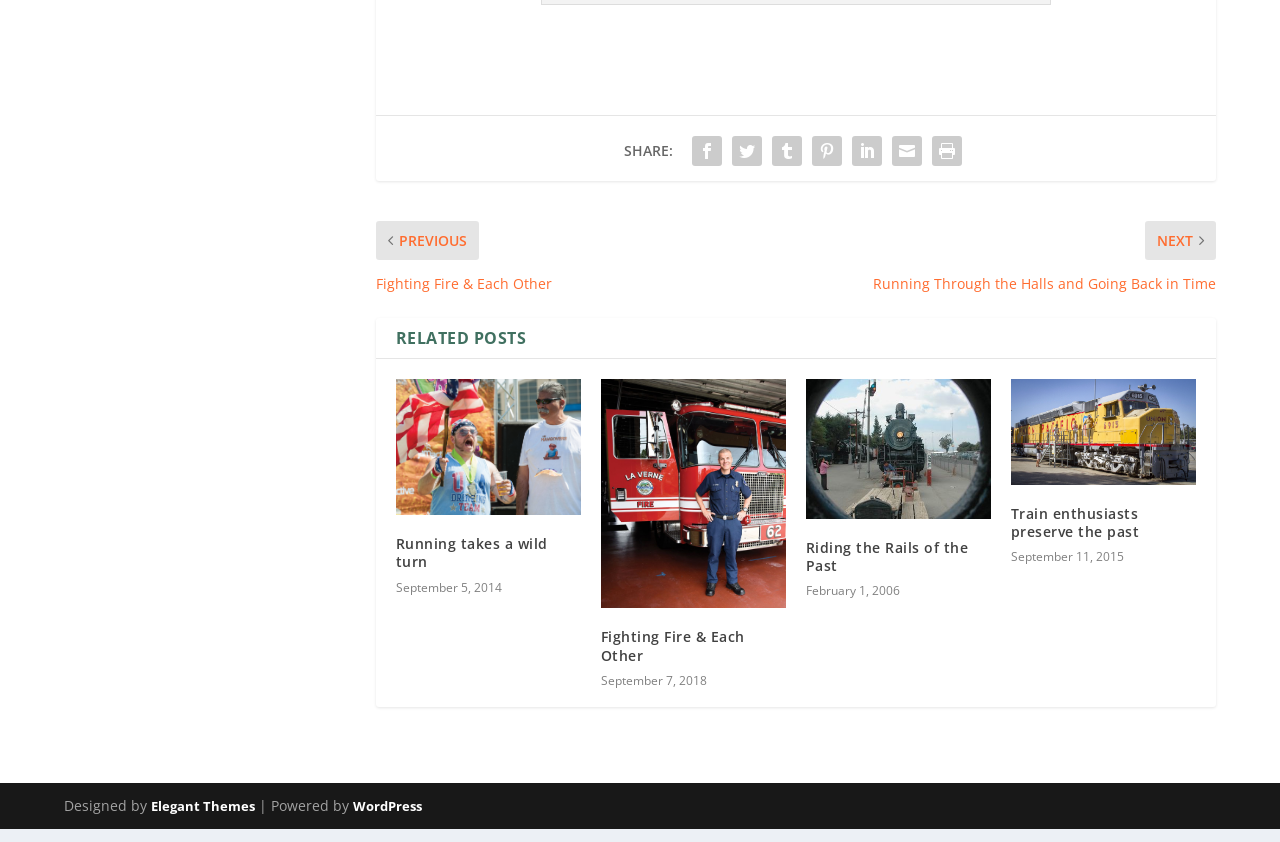Locate the bounding box coordinates of the UI element described by: "Elegant Themes". The bounding box coordinates should consist of four float numbers between 0 and 1, i.e., [left, top, right, bottom].

[0.118, 0.962, 0.199, 0.984]